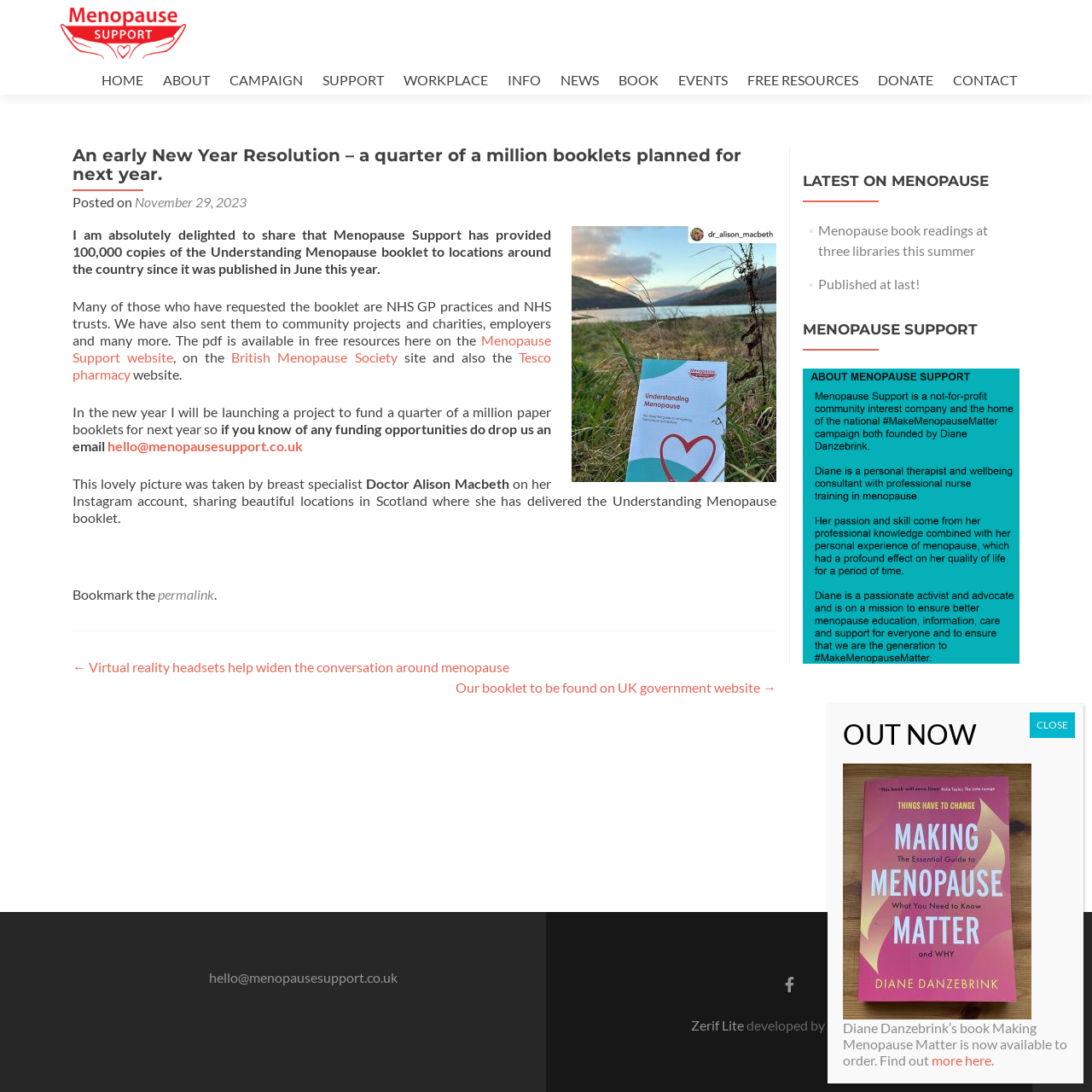Can you give a comprehensive explanation to the question given the content of the image?
What is the main topic of this website?

Based on the links and content on the webpage, it appears that the main topic of this website is menopause support, providing resources and information for people experiencing menopause.